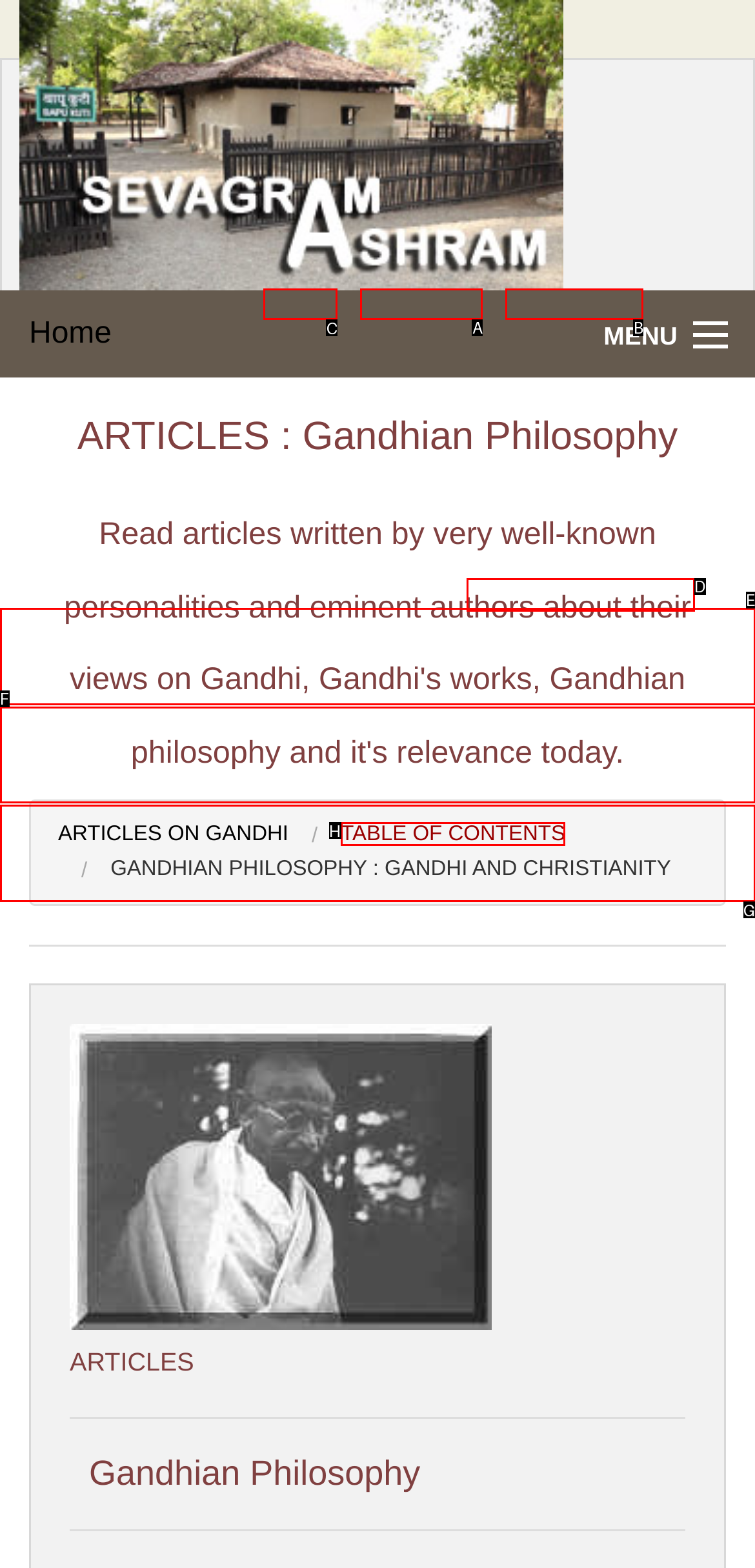Identify the correct lettered option to click in order to perform this task: Explore November 2022 archives. Respond with the letter.

None